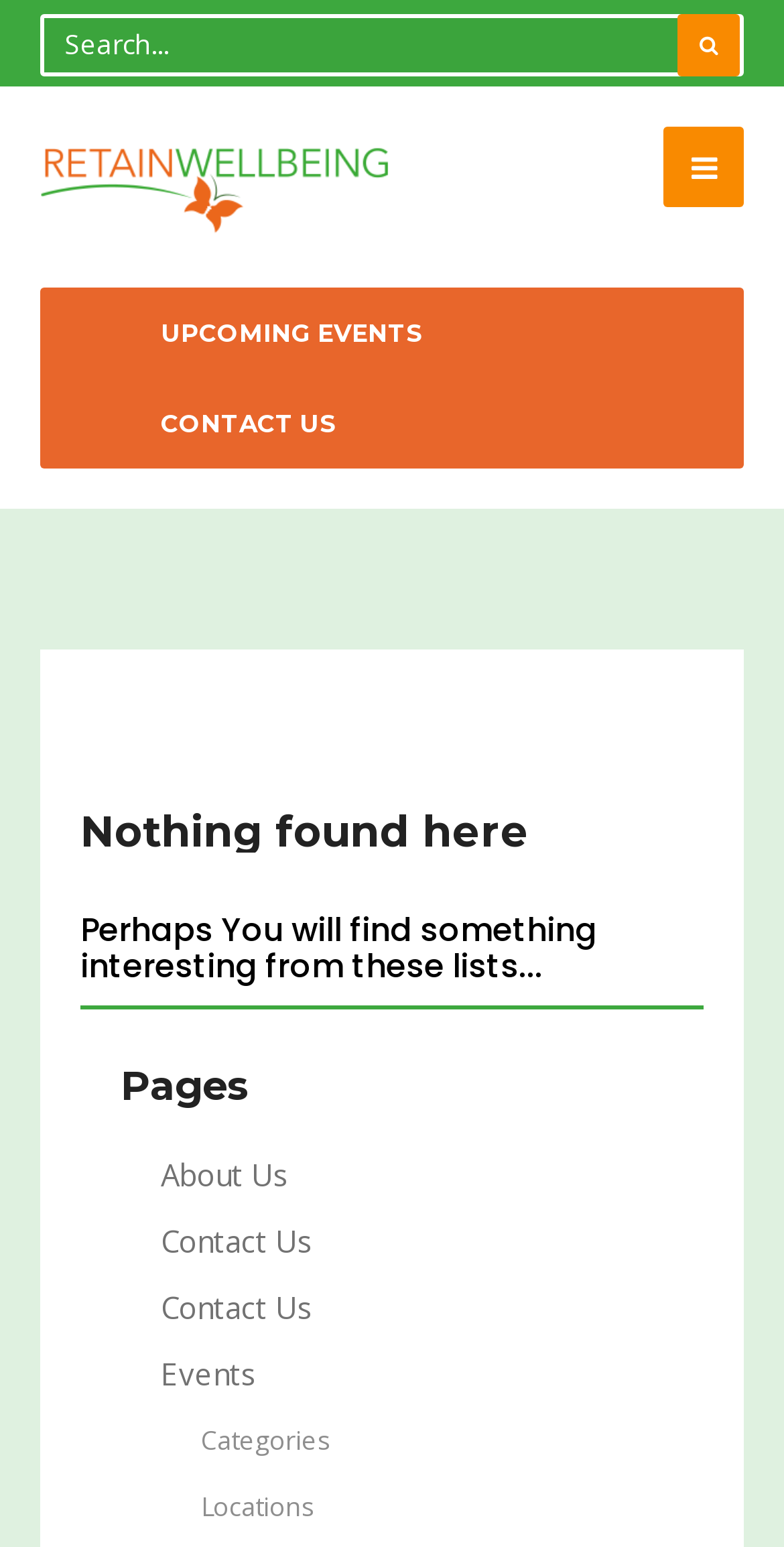What is the text of the first heading on the page?
Look at the image and answer the question with a single word or phrase.

Nothing found here